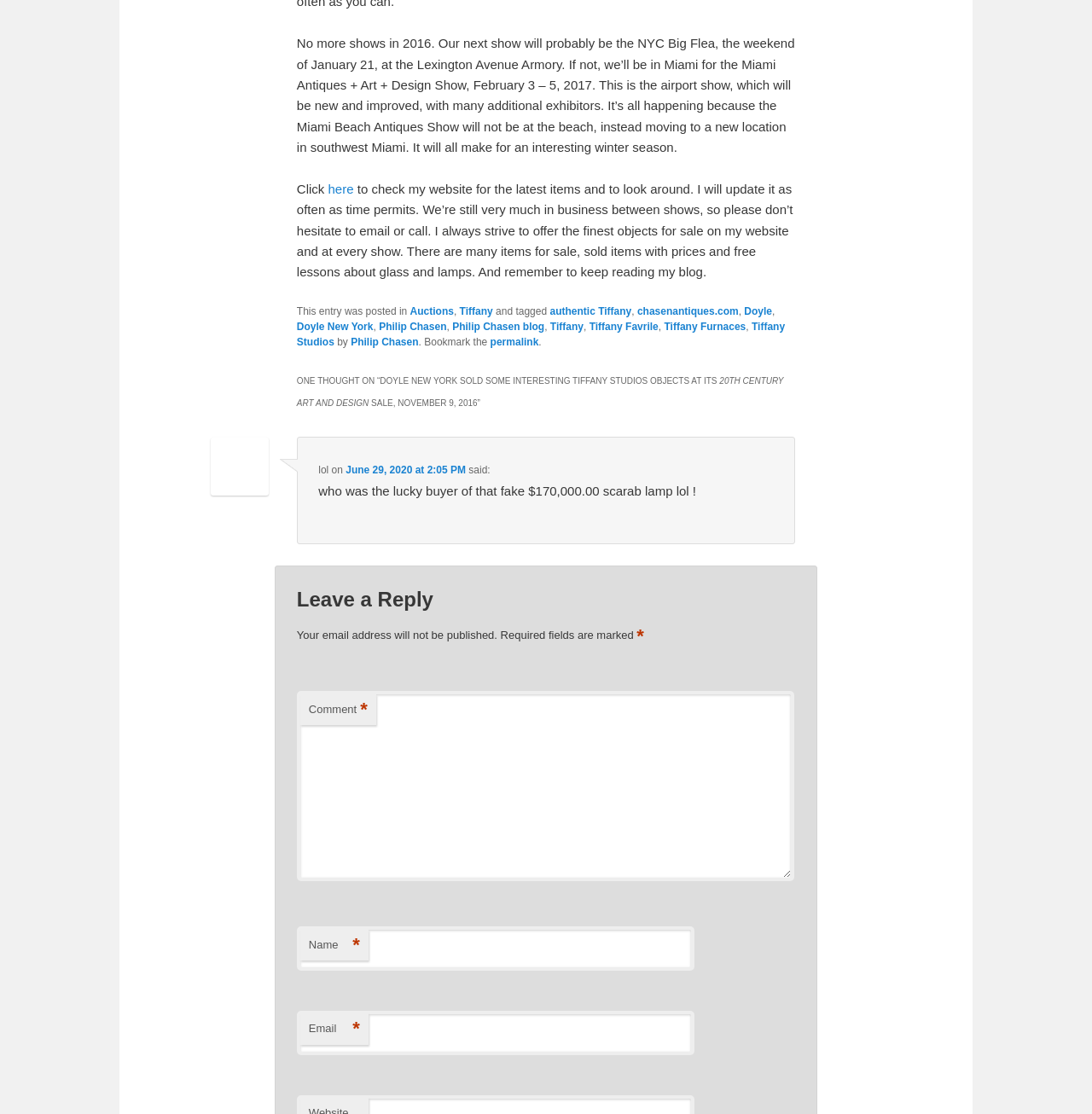Locate the bounding box coordinates of the clickable region necessary to complete the following instruction: "Type your name". Provide the coordinates in the format of four float numbers between 0 and 1, i.e., [left, top, right, bottom].

[0.272, 0.832, 0.636, 0.872]